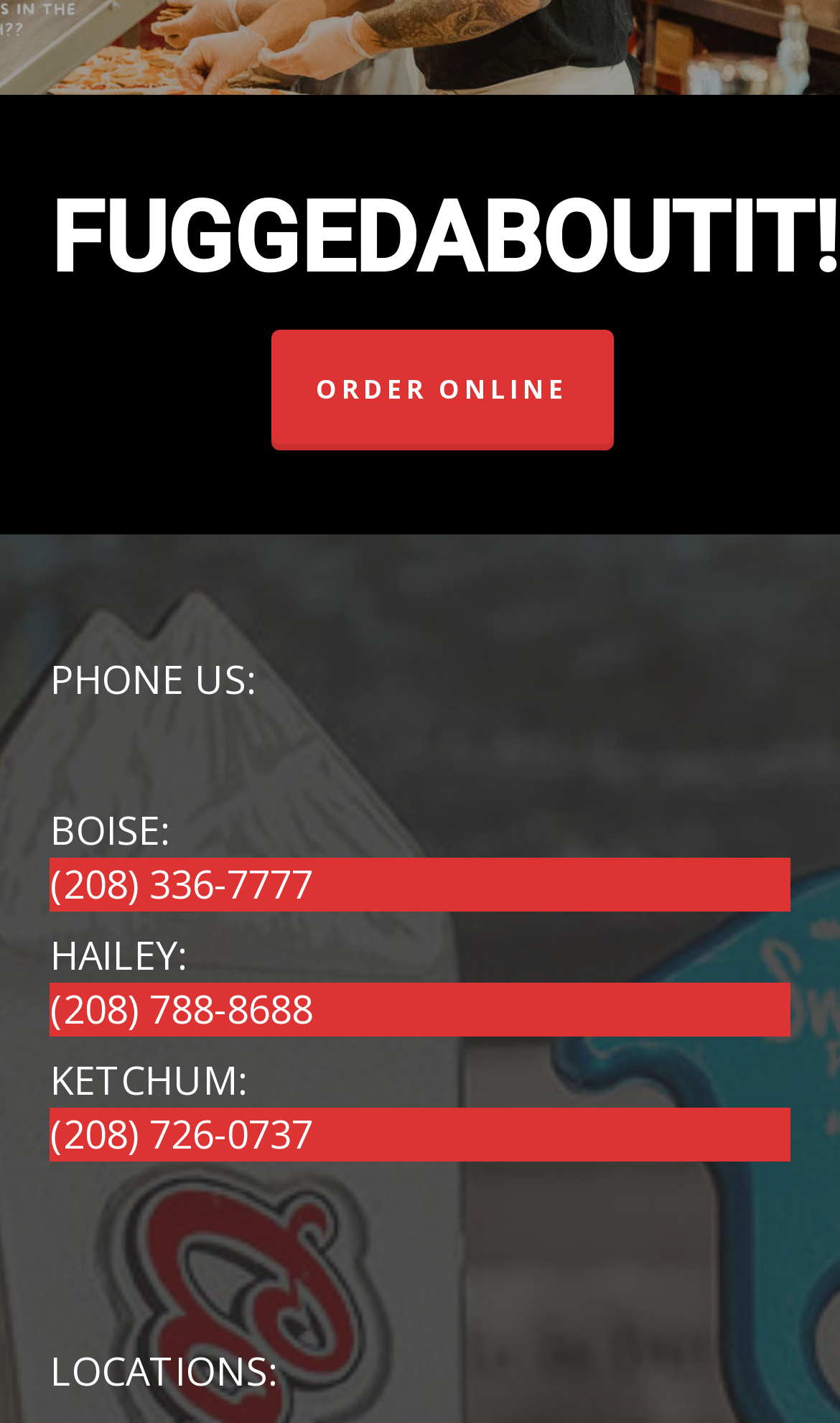What is the slogan of this website?
Look at the screenshot and give a one-word or phrase answer.

FUGGEDABOUTIT!